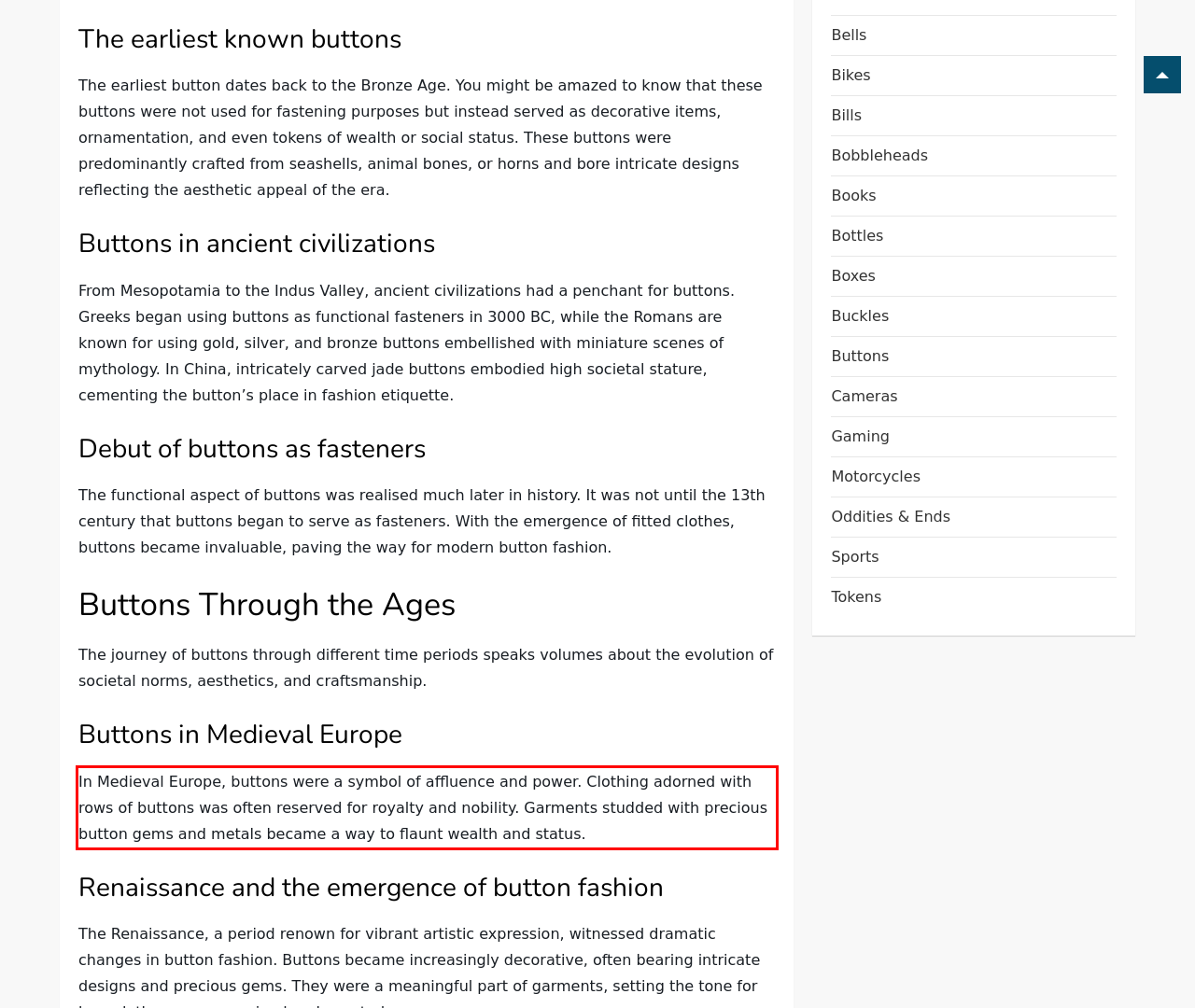In the screenshot of the webpage, find the red bounding box and perform OCR to obtain the text content restricted within this red bounding box.

In Medieval Europe, buttons were a symbol of affluence and power. Clothing adorned with rows of buttons was often reserved for royalty and nobility. Garments studded with precious button gems and metals became a way to flaunt wealth and status.